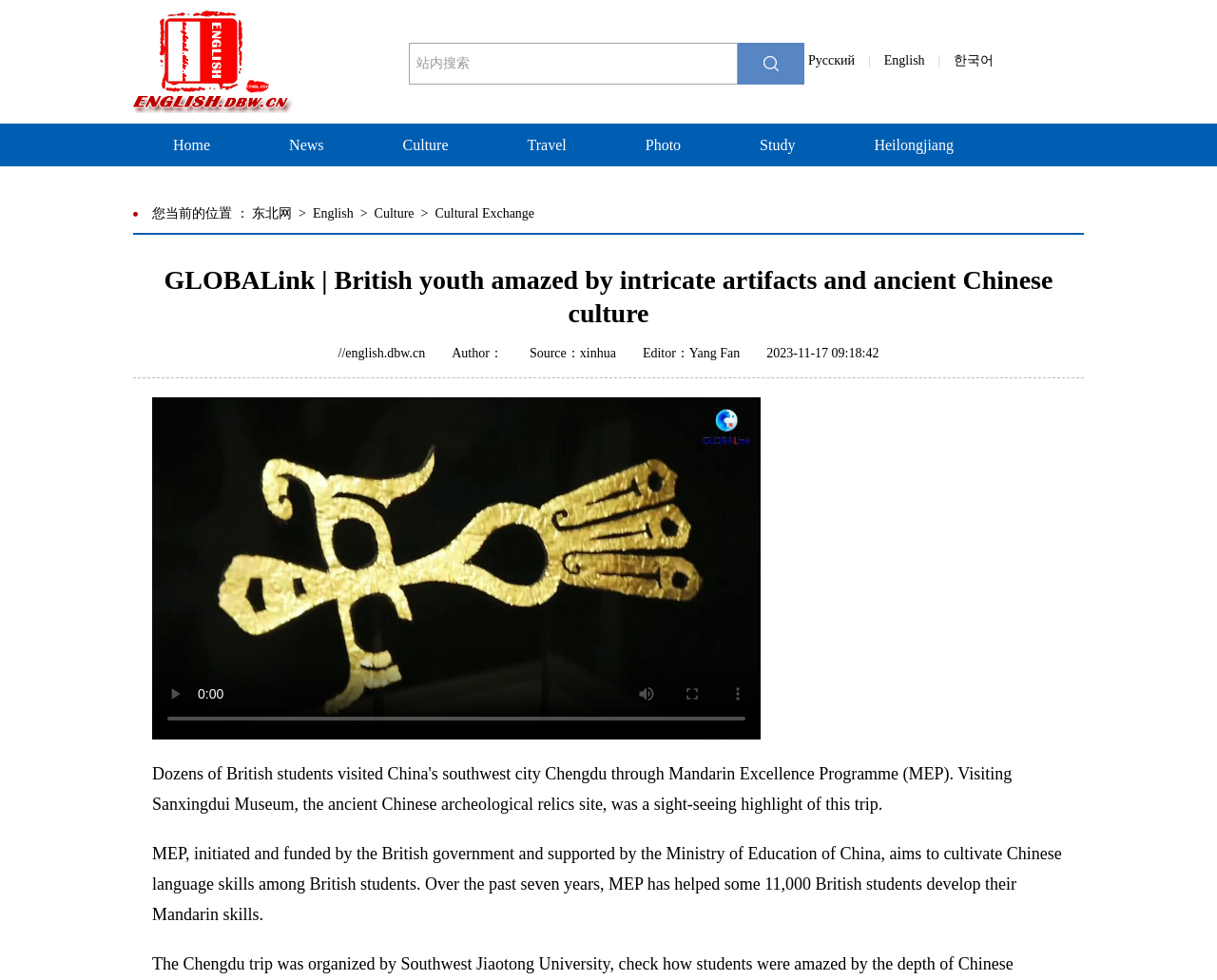Find the UI element described as: "东北网" and predict its bounding box coordinates. Ensure the coordinates are four float numbers between 0 and 1, [left, top, right, bottom].

[0.207, 0.21, 0.24, 0.225]